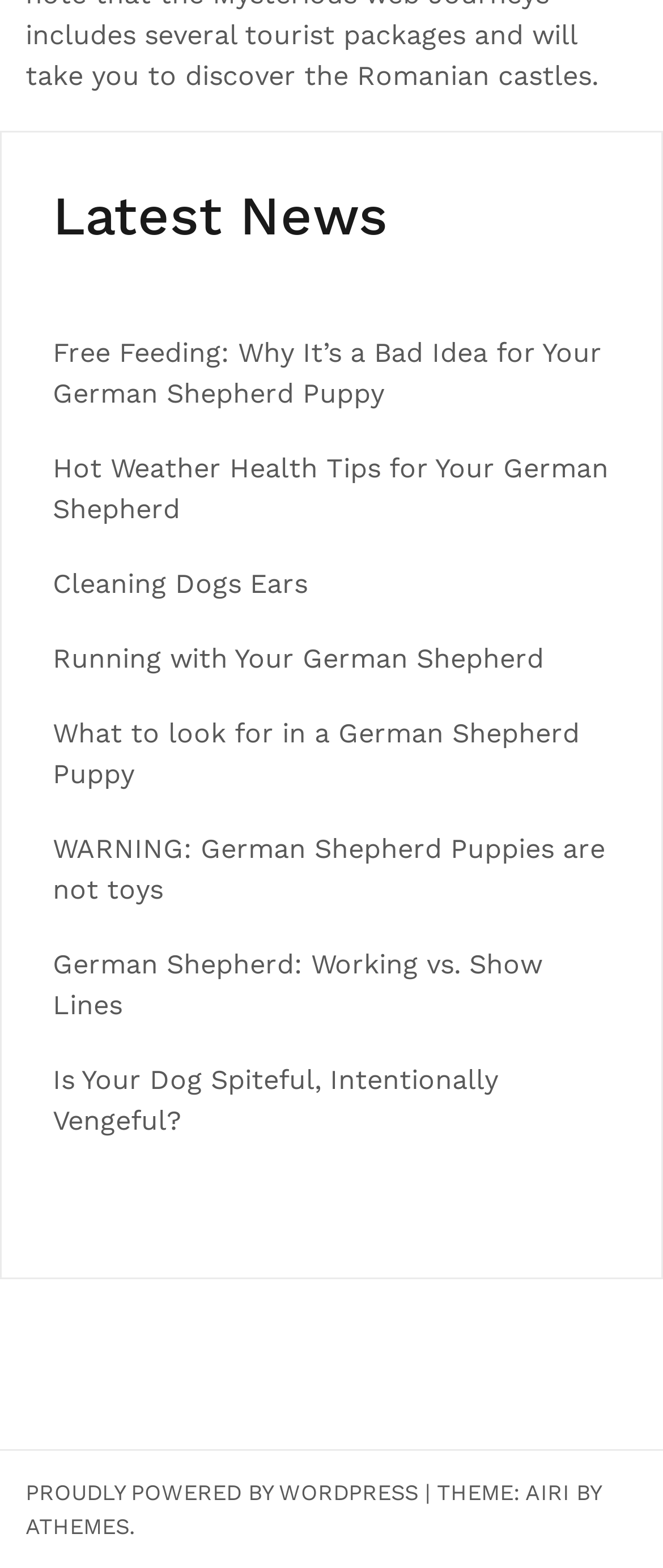Show me the bounding box coordinates of the clickable region to achieve the task as per the instruction: "Read the latest news".

[0.079, 0.117, 0.921, 0.159]